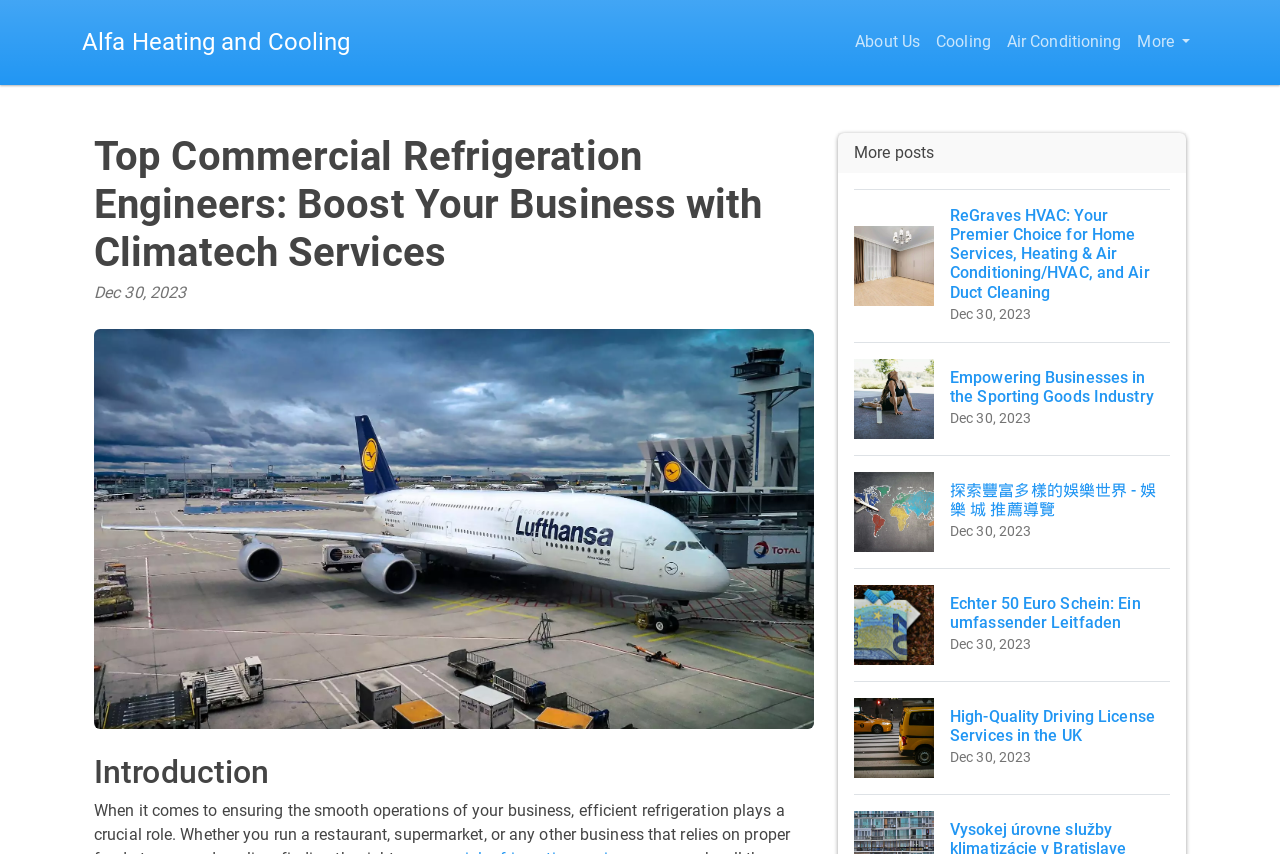What is the topic of the first article on the page?
Please answer the question with a single word or phrase, referencing the image.

ReGraves HVAC